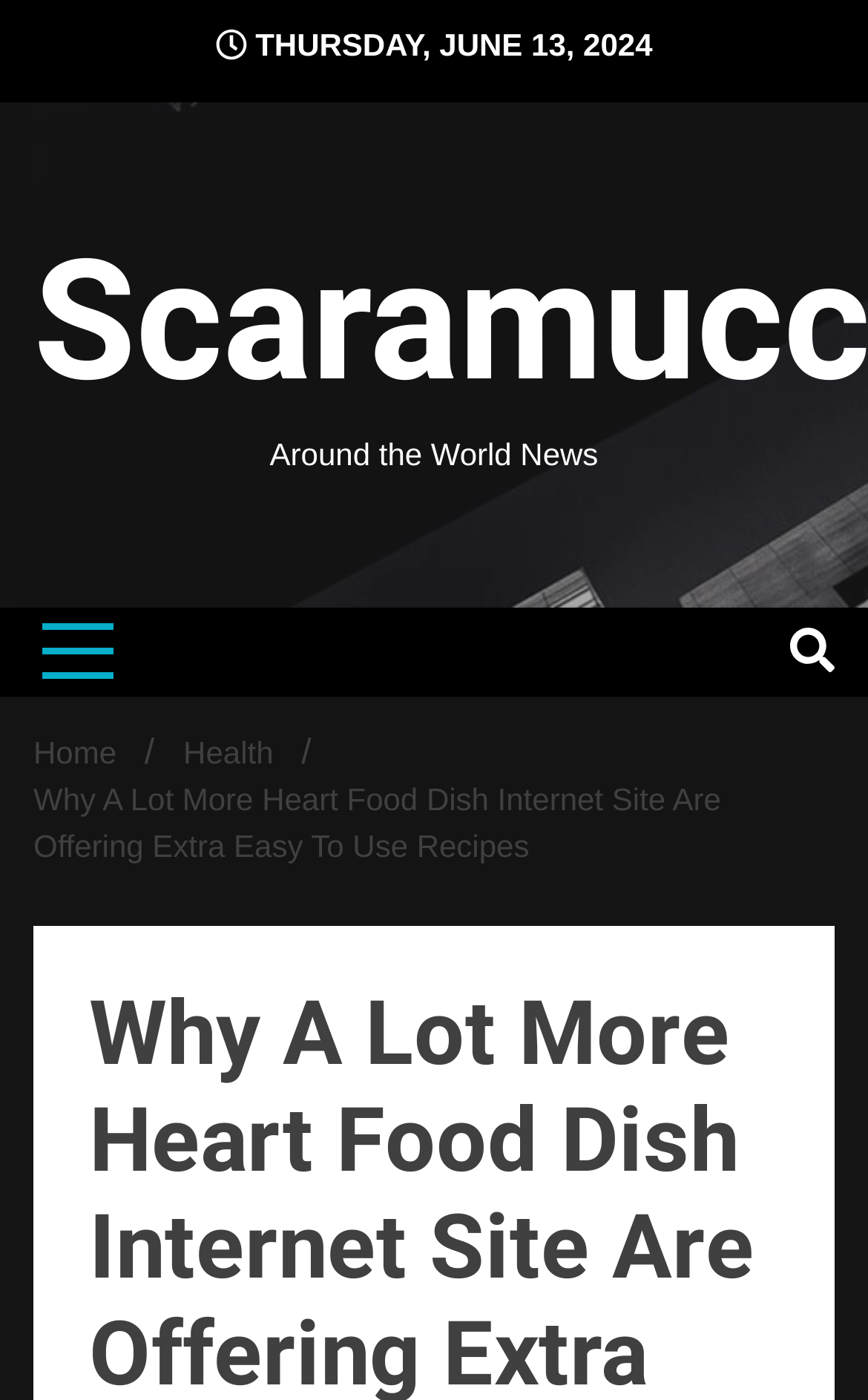What is the main topic of the webpage?
Please provide a comprehensive answer based on the details in the screenshot.

The main topic is obtained from the StaticText element with the text 'Why A Lot More Heart Food Dish Internet Site Are Offering Extra Easy To Use Recipes' which is a heading on the webpage, indicating that the webpage is about heart food dish recipes.